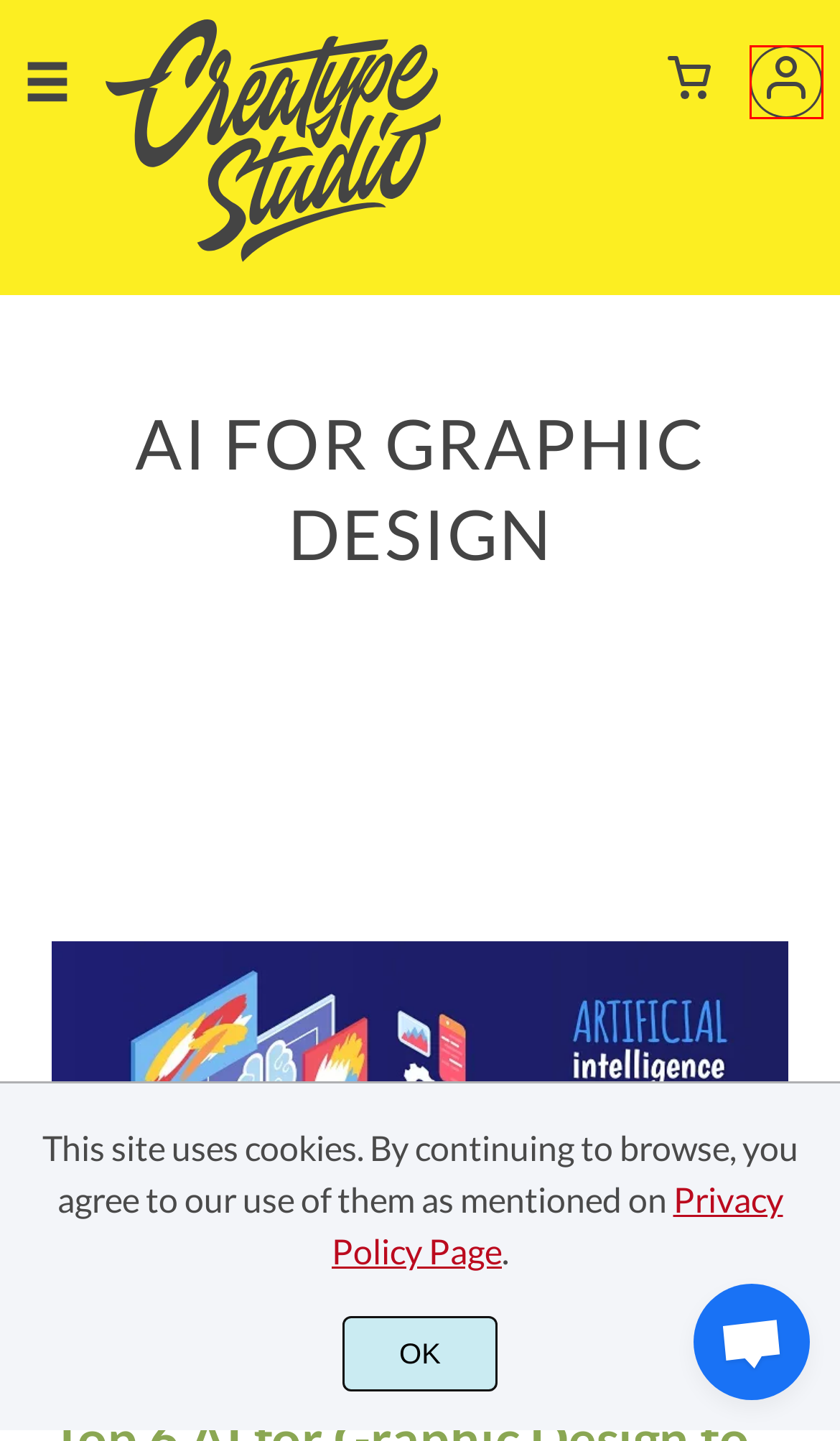Given a webpage screenshot with a red bounding box around a UI element, choose the webpage description that best matches the new webpage after clicking the element within the bounding box. Here are the candidates:
A. Blog Type Archives - Creatype Studio Co
B. Top 6 AI for Graphic Design to Improve Designers Workshipman
C. My account - Creatype Studio Co
D. FAQ - Creatype Studio Co
E. Standard Font - Creatype Studio Co
F. Creatype Studio Co - Good Font Is A Good Brand
G. Cart - Creatype Studio Co
H. Privacy Policy - Creatype Studio Co

C